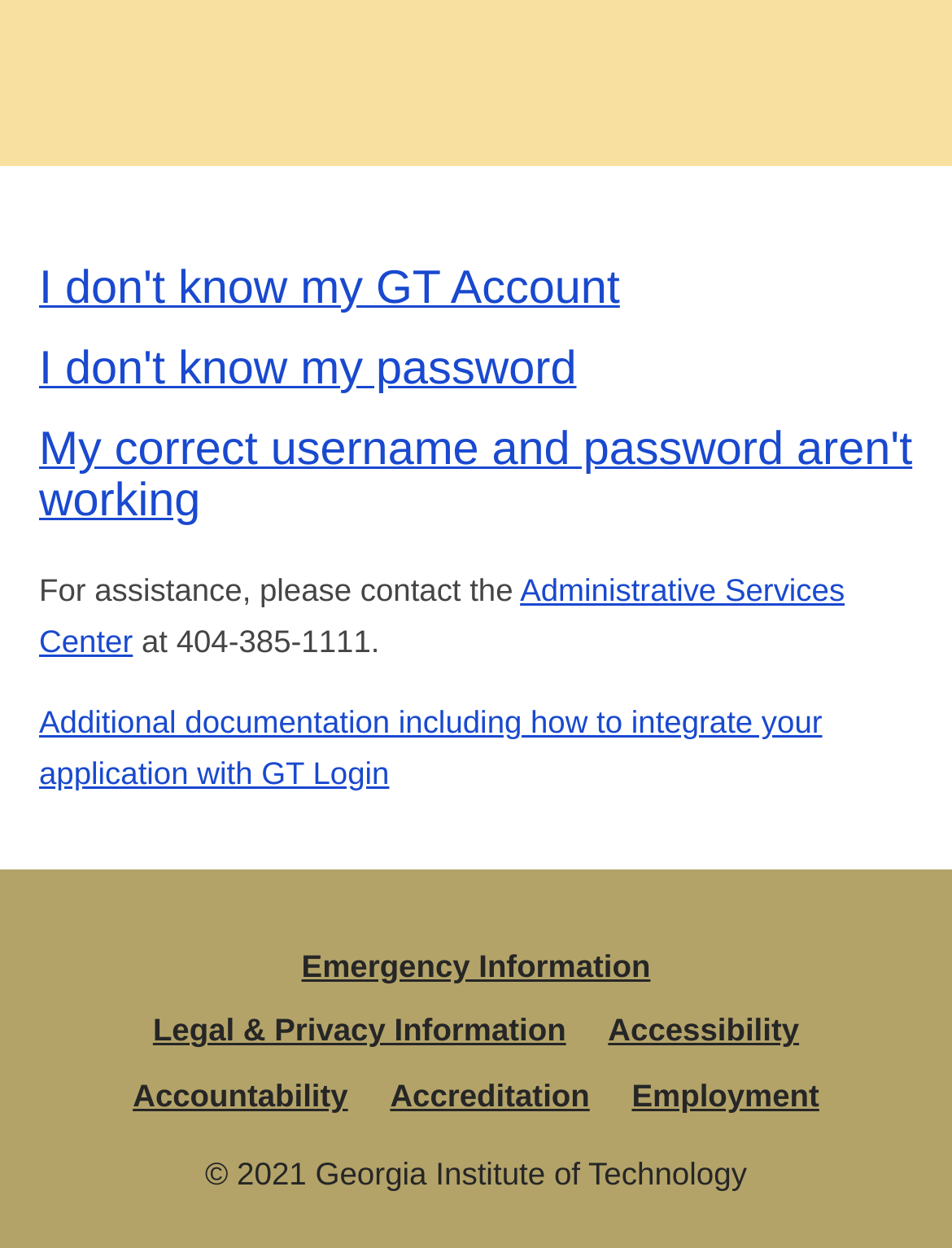How many links are available on this webpage? Look at the image and give a one-word or short phrase answer.

11